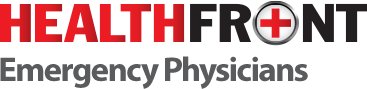Give a concise answer using one word or a phrase to the following question:
What does the white cross in the emblem represent?

medical care